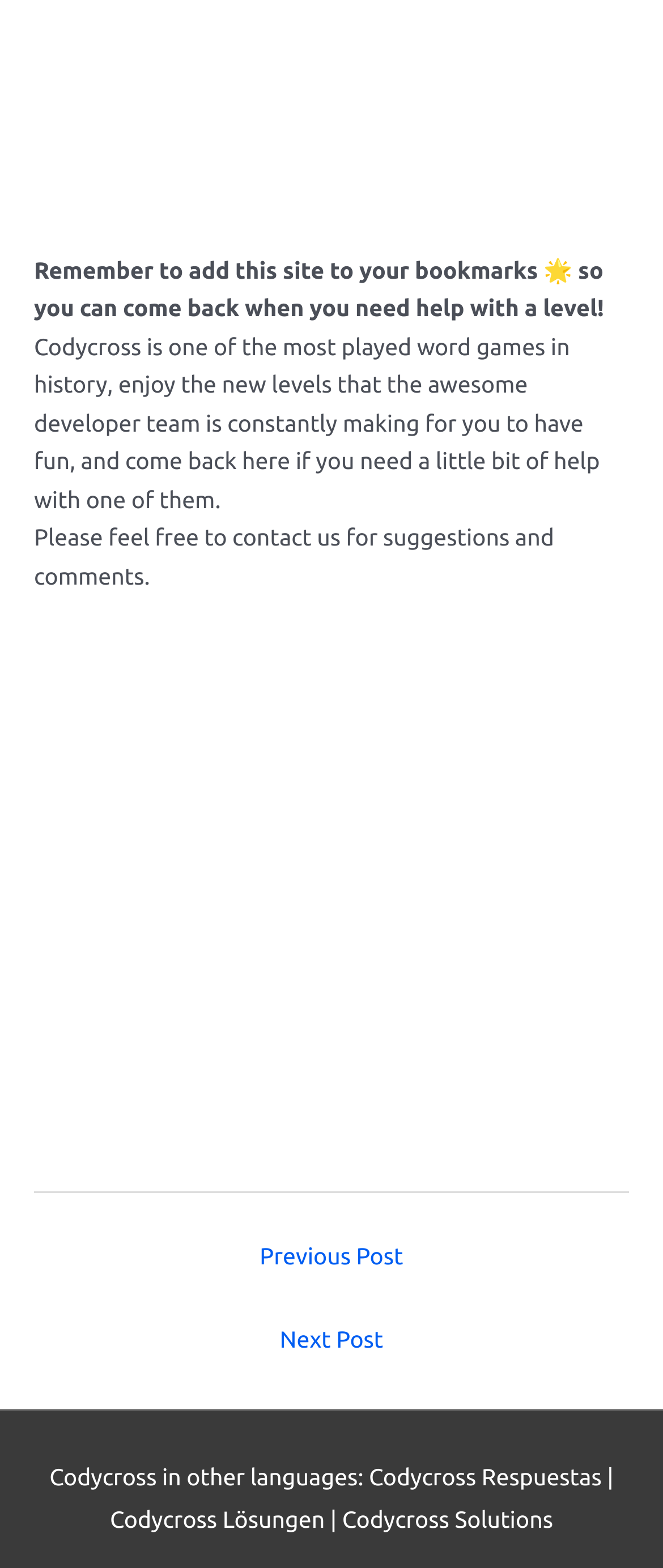What is the purpose of this website?
Please provide a detailed and comprehensive answer to the question.

Based on the text 'Remember to add this site to your bookmarks so you can come back when you need help with a level!' and 'Codycross is one of the most played word games in history, enjoy the new levels that the awesome developer team is constantly making for you to have fun, and come back here if you need a little bit of help with one of them.', it can be inferred that this website is designed to provide help or assistance to users playing Codycross word games.